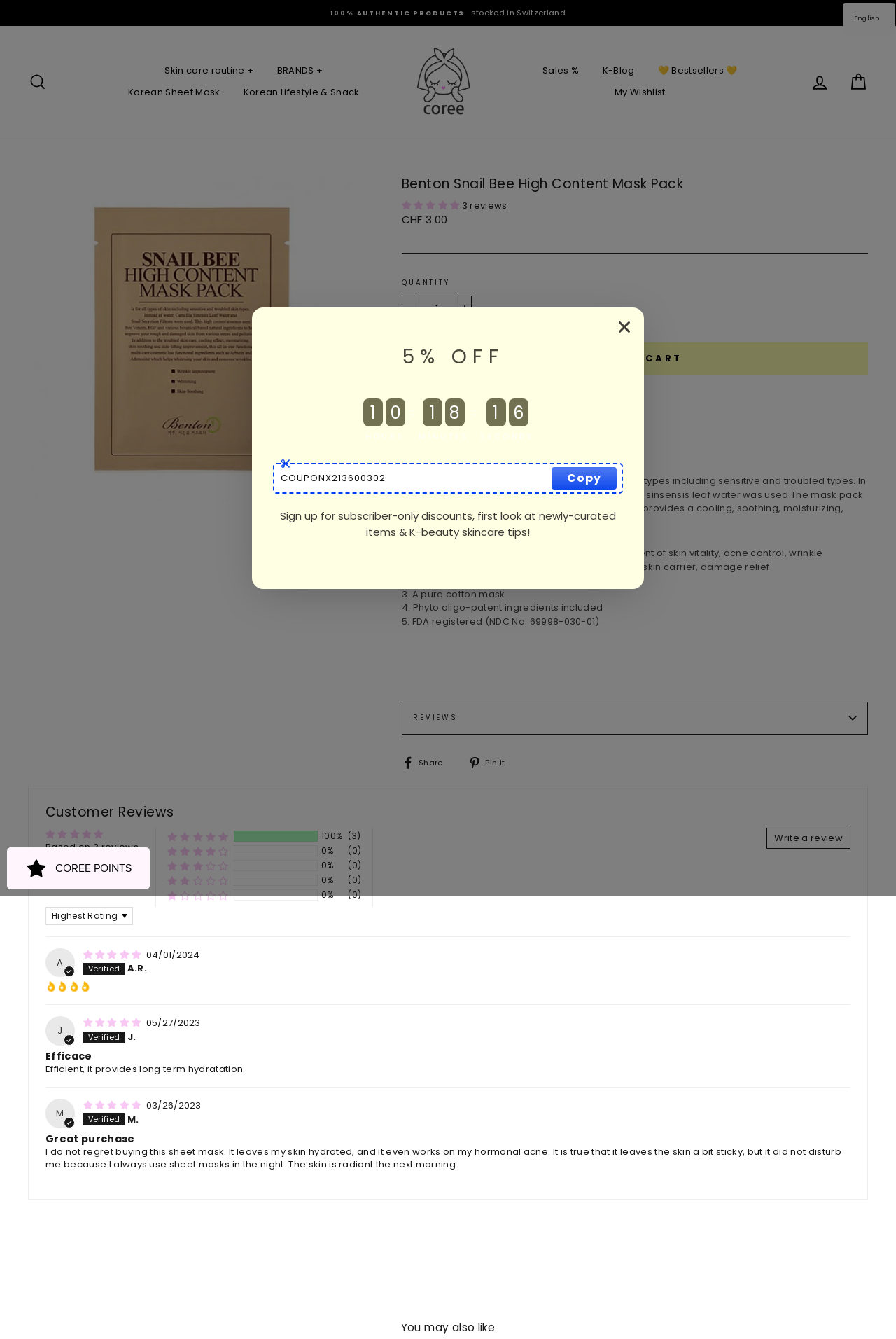Locate the bounding box coordinates of the element I should click to achieve the following instruction: "Write a review for the product".

[0.856, 0.618, 0.949, 0.634]